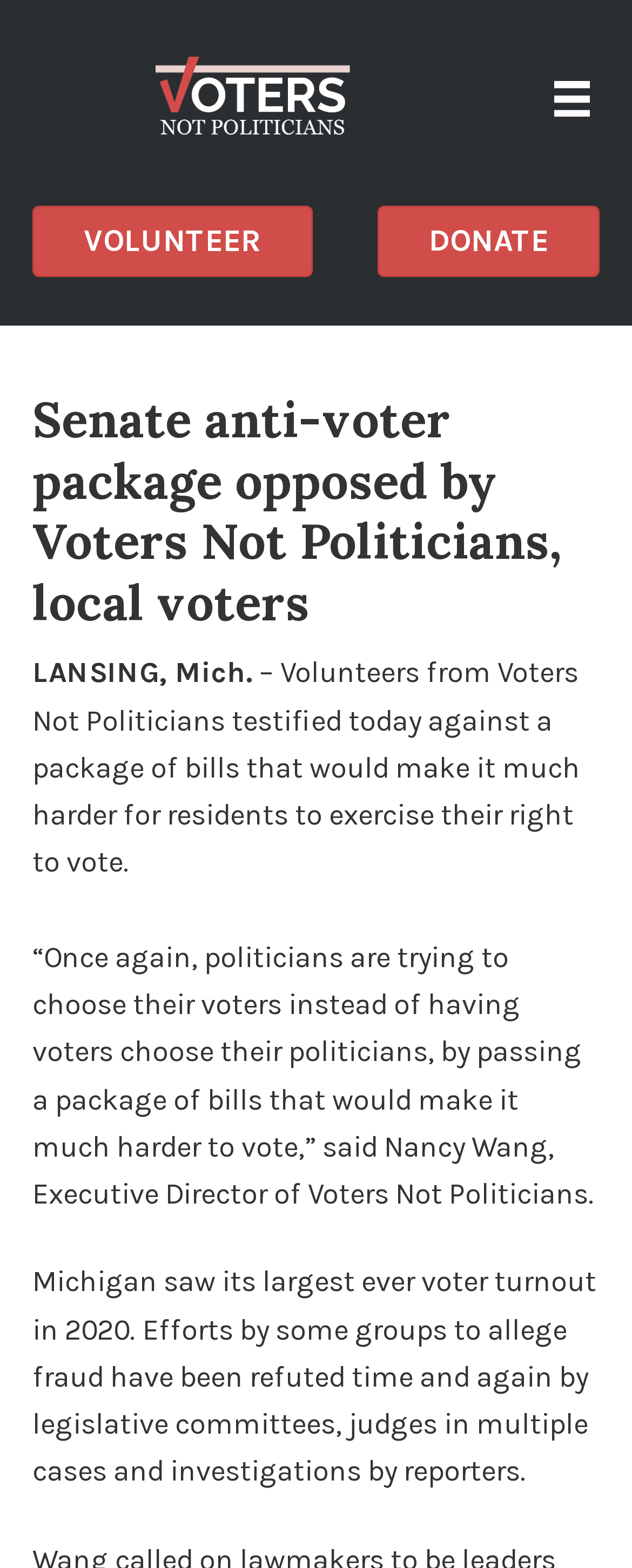Generate a thorough explanation of the webpage's elements.

The webpage appears to be an article or news page from Voters Not Politicians, with a focus on a specific event or issue. At the top left of the page, there is a link to "Skip to main content". Next to it, on the top center, is the Voters Not Politicians logo, which is an image. On the top right, there is a menu button with an accompanying image.

Below the logo, there are two prominent buttons: "VOLUNTEER" on the left and "DONATE" on the right. The "DONATE" button has a header above it, which displays the title of the article: "Senate anti-voter package opposed by Voters Not Politicians, local voters". 

The main content of the article starts below the buttons, with a location indicator "LANSING, Mich." followed by a brief summary of the event: Volunteers from Voters Not Politicians testified against a package of bills that would make it harder for residents to exercise their right to vote. 

The article continues with a quote from Nancy Wang, Executive Director of Voters Not Politicians, criticizing politicians for trying to restrict voting rights. Finally, there is a paragraph discussing Michigan's voter turnout in 2020 and the refutation of allegations of fraud by various authorities.